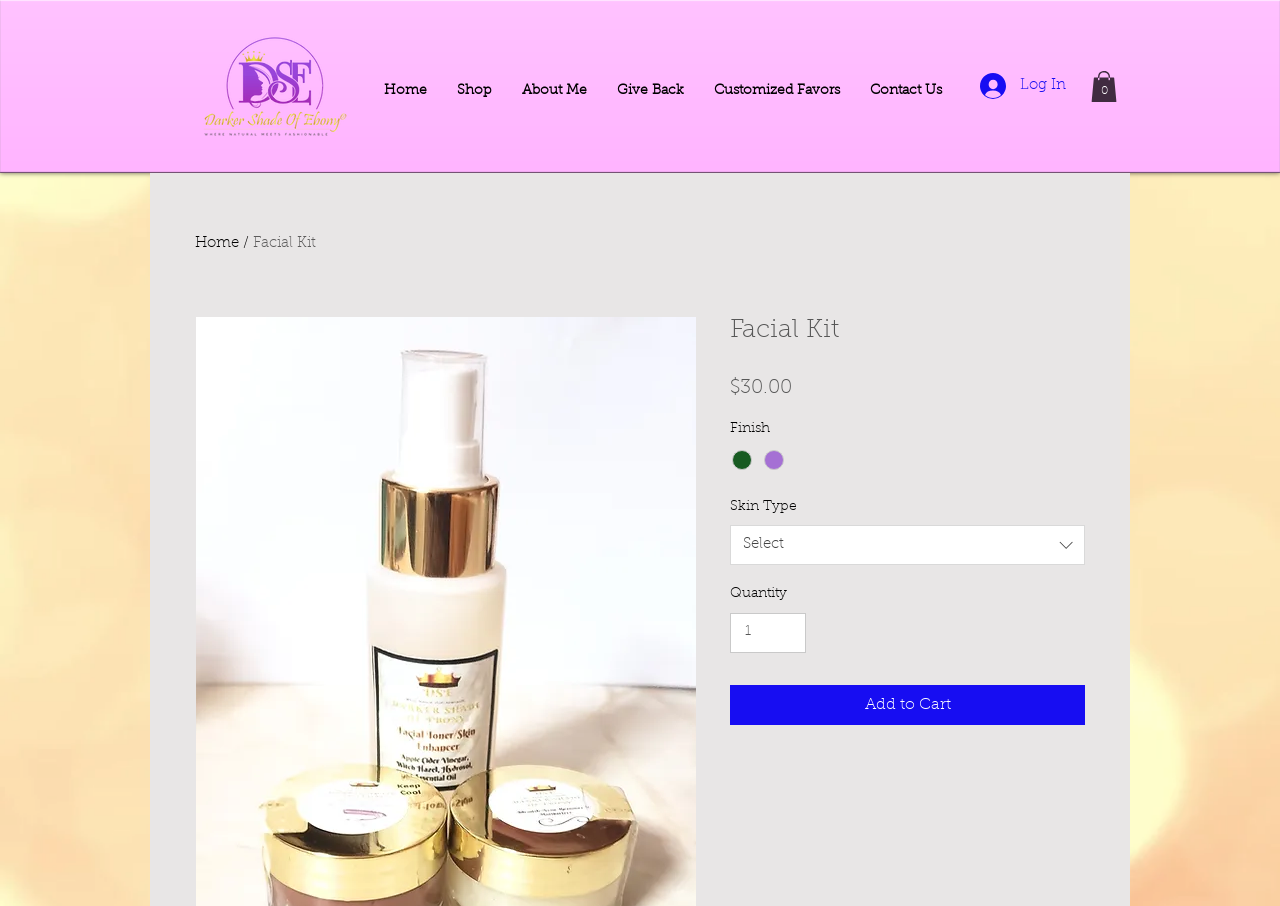Can you specify the bounding box coordinates for the region that should be clicked to fulfill this instruction: "Choose a finish option".

[0.57, 0.464, 0.848, 0.527]